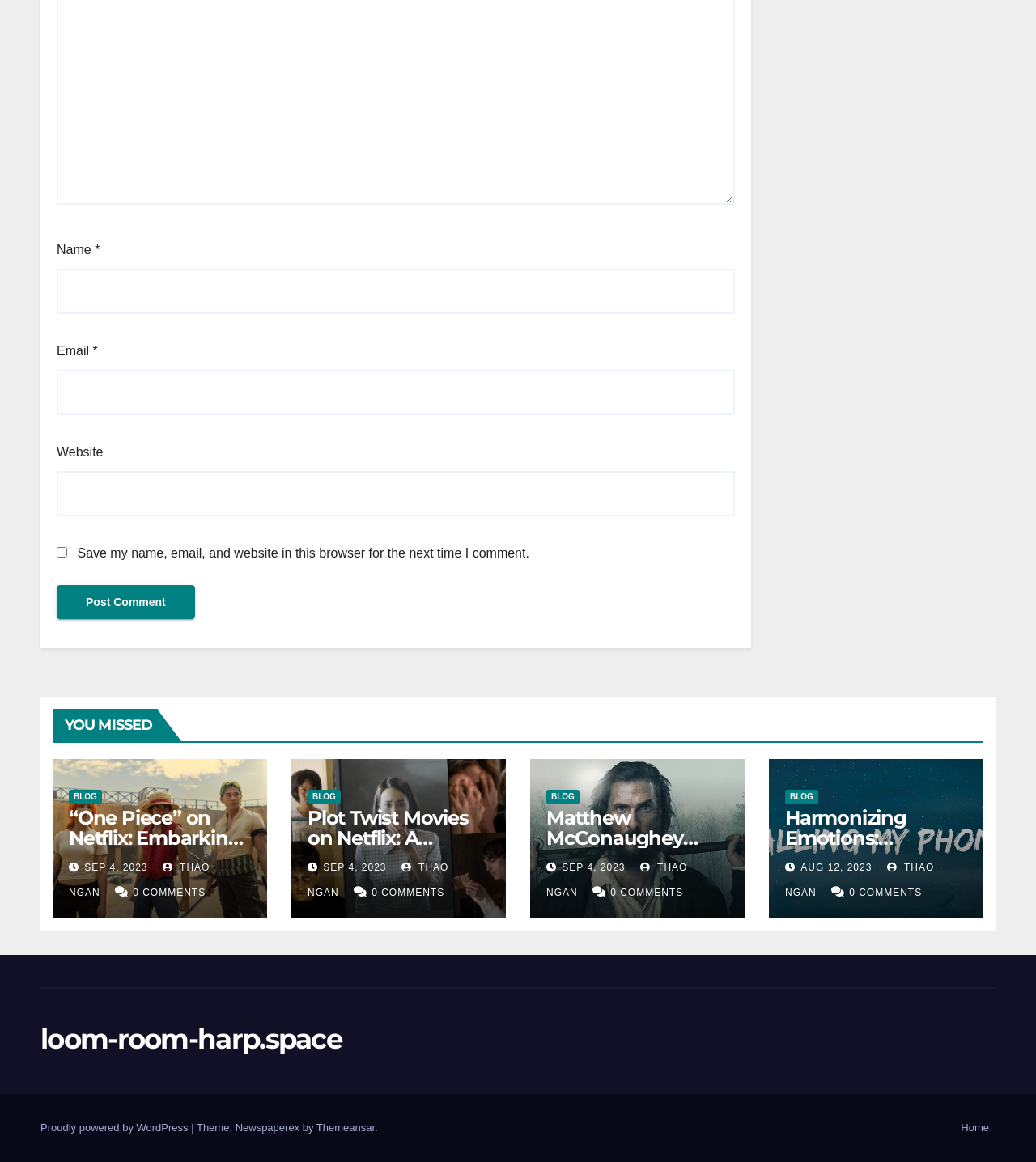Please answer the following question using a single word or phrase: 
Is there a search function on this page?

No